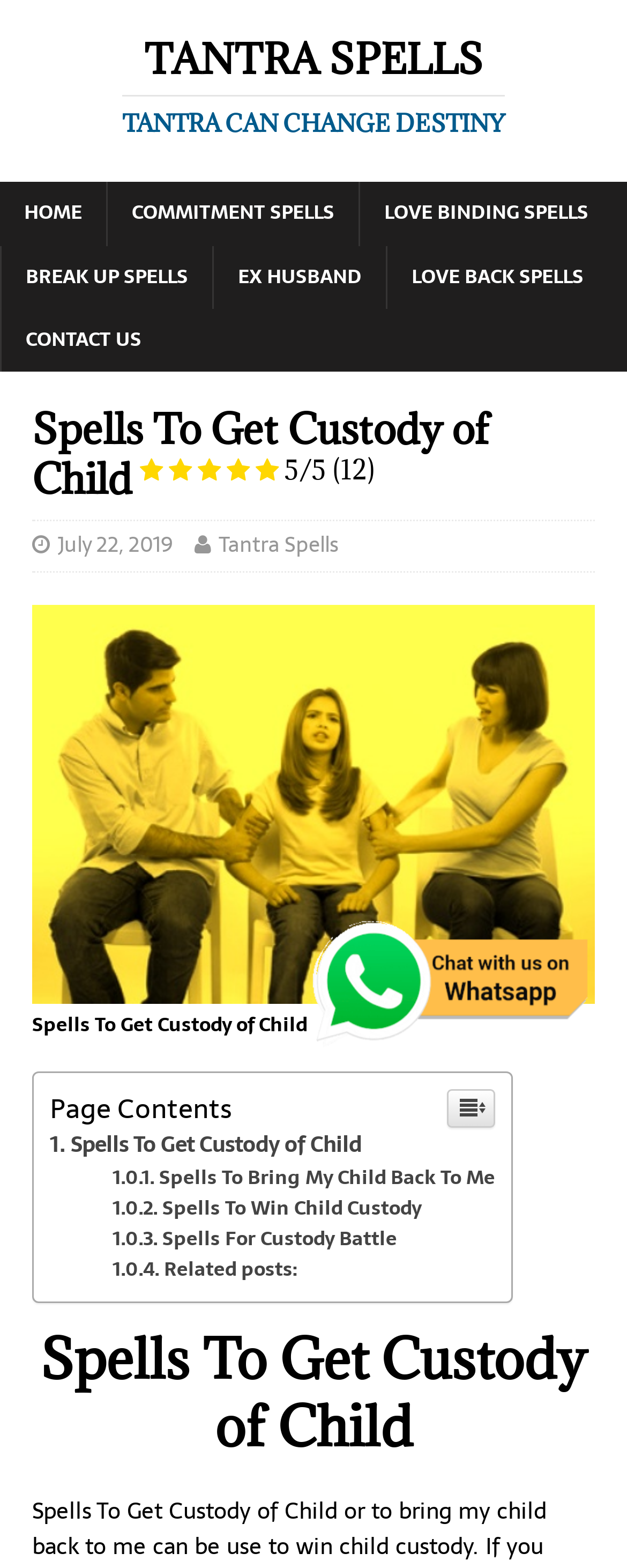What is the purpose of the image on the webpage?
Respond to the question with a well-detailed and thorough answer.

The image on the webpage is likely used to illustrate the topic of spells for child custody, as it is placed below the heading 'Spells To Get Custody of Child' and does not seem to have any other functional purpose.